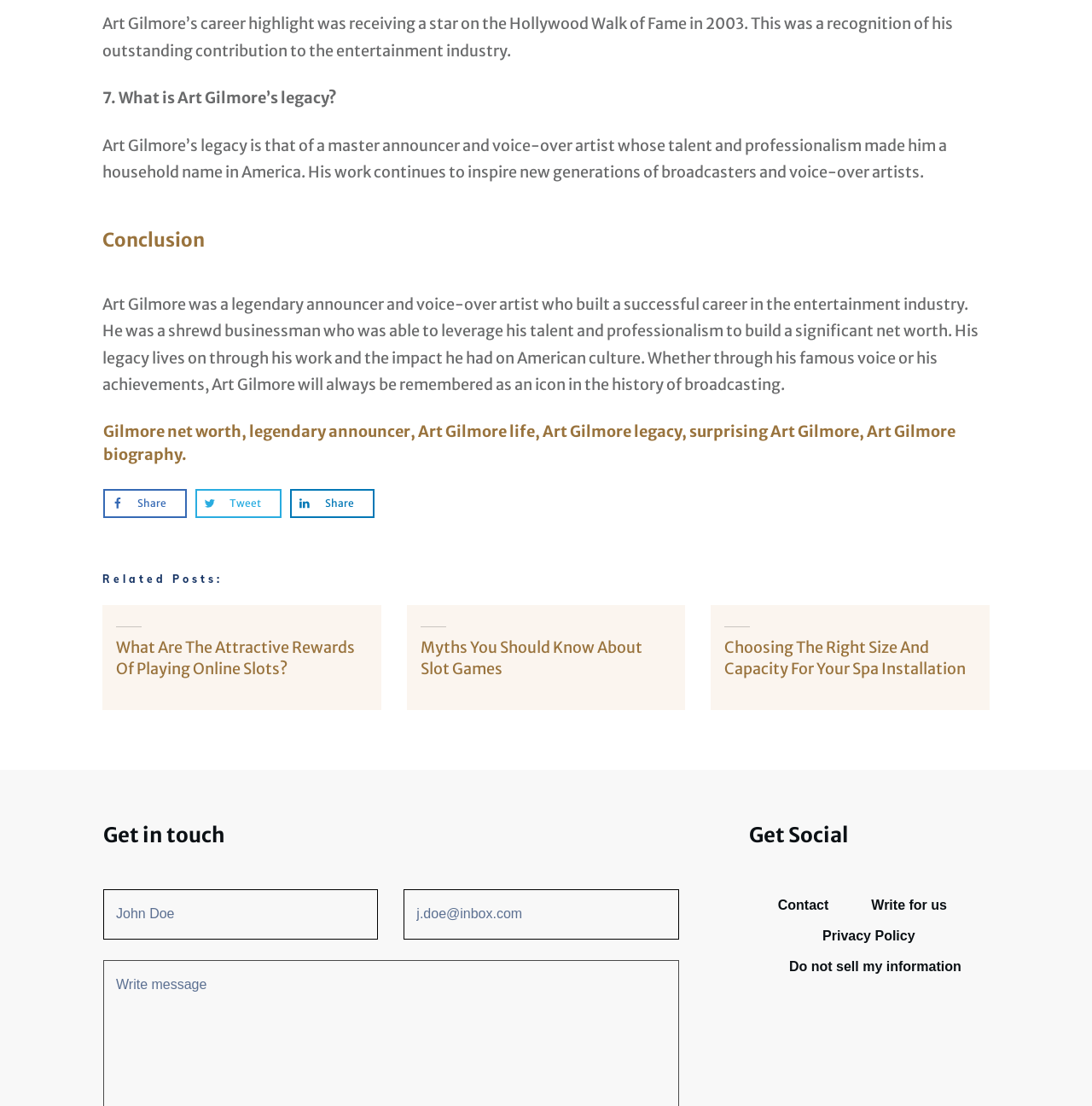What is the topic of the first related post?
Please provide a single word or phrase answer based on the image.

Online Slots